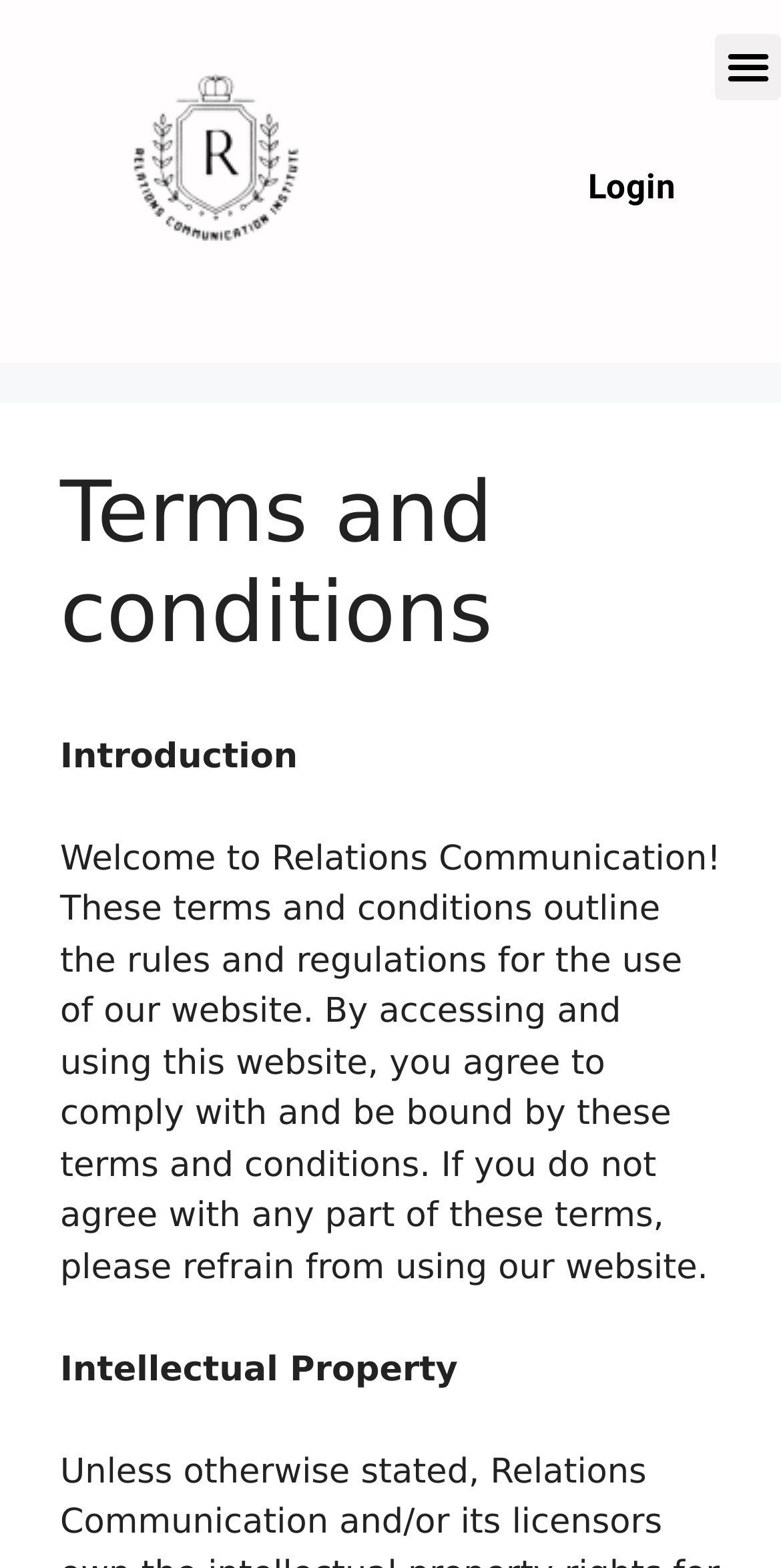Provide a short, one-word or phrase answer to the question below:
What is the topic of the second section on this webpage?

Intellectual Property